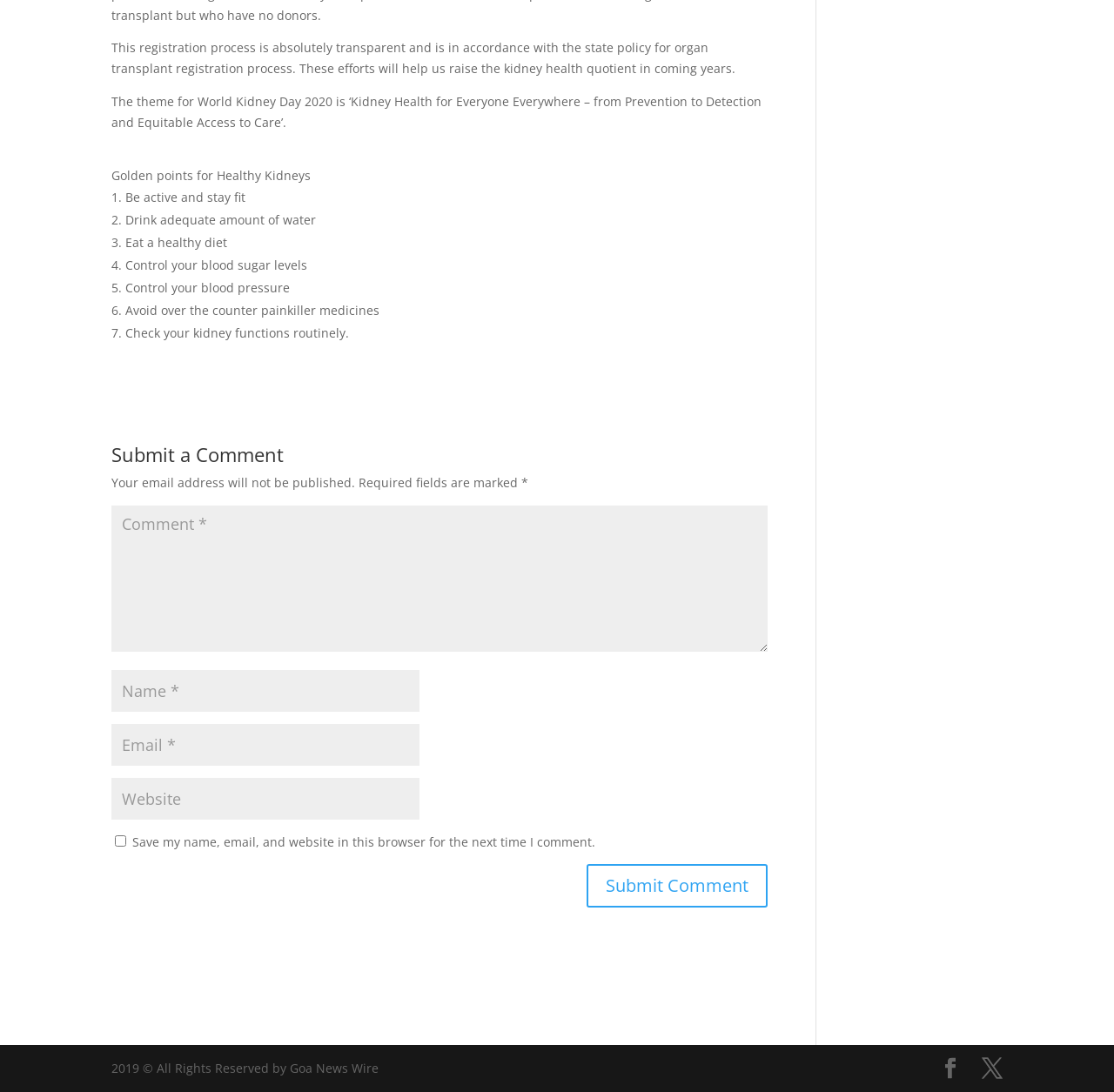Provide a single word or phrase to answer the given question: 
What is the purpose of the registration process mentioned on the webpage?

To raise the kidney health quotient